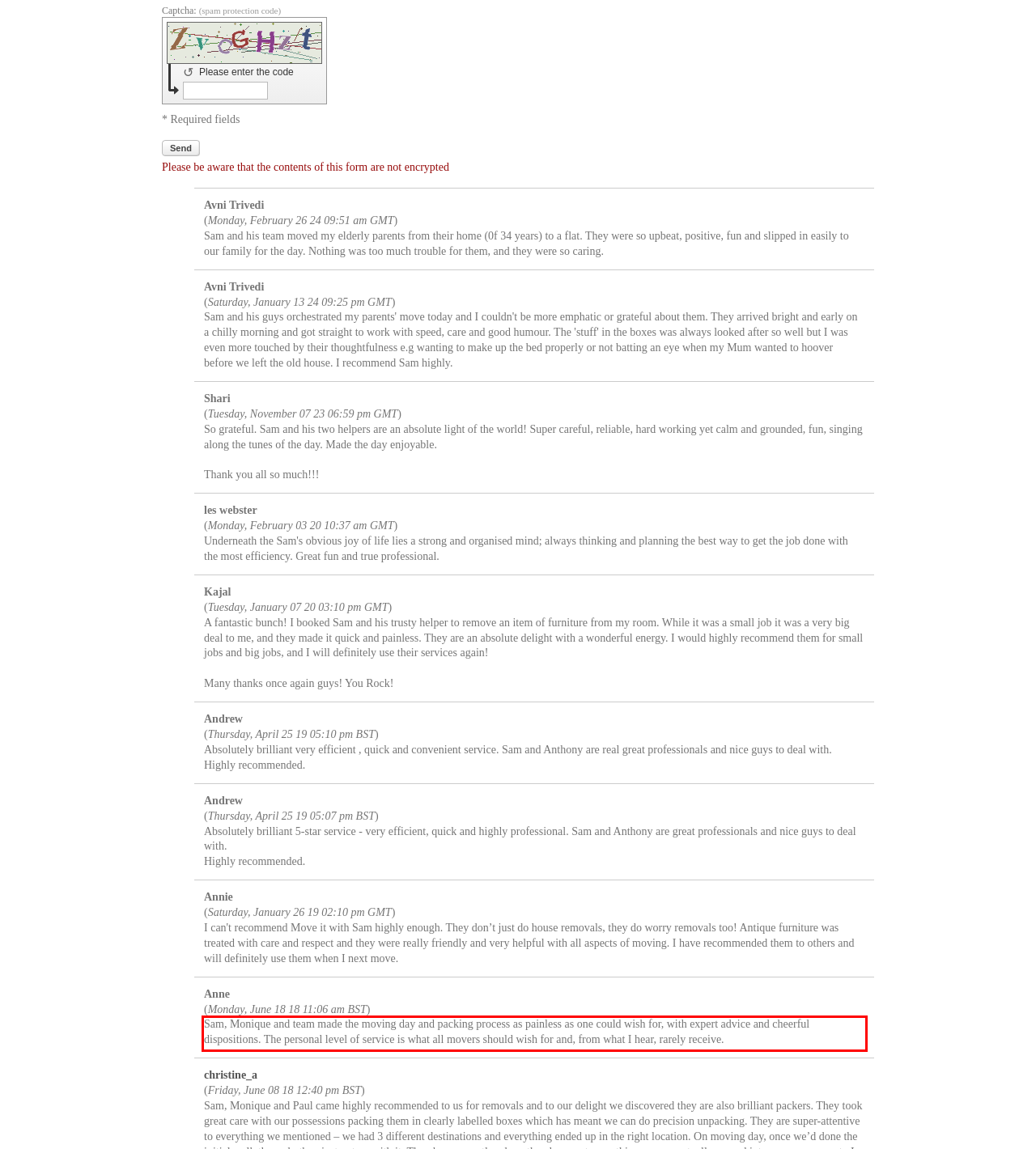Given a screenshot of a webpage, identify the red bounding box and perform OCR to recognize the text within that box.

Sam, Monique and team made the moving day and packing process as painless as one could wish for, with expert advice and cheerful dispositions. The personal level of service is what all movers should wish for and, from what I hear, rarely receive.